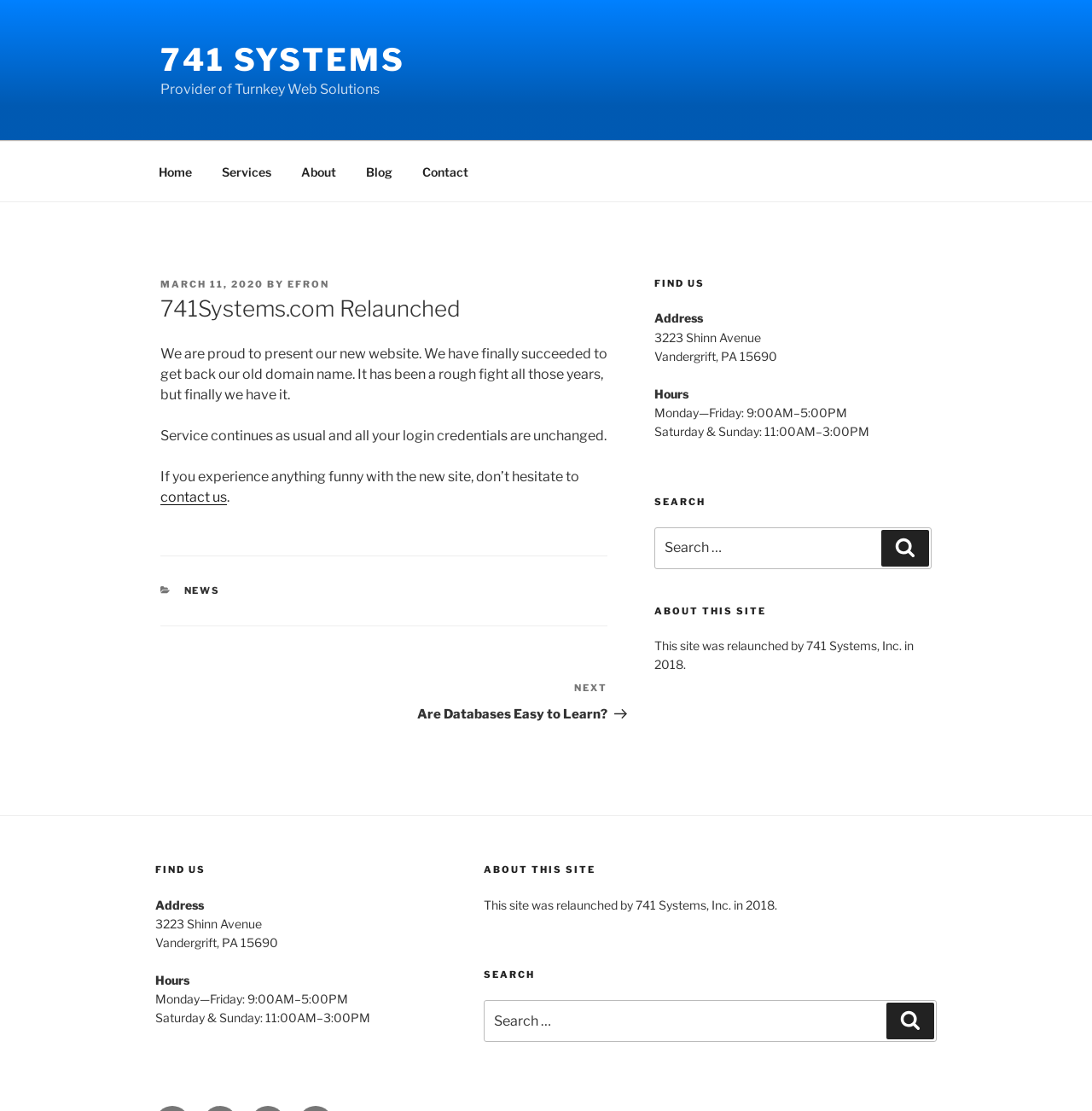Provide the bounding box coordinates of the HTML element described by the text: "March 11, 2020June 9, 2021".

[0.147, 0.25, 0.241, 0.261]